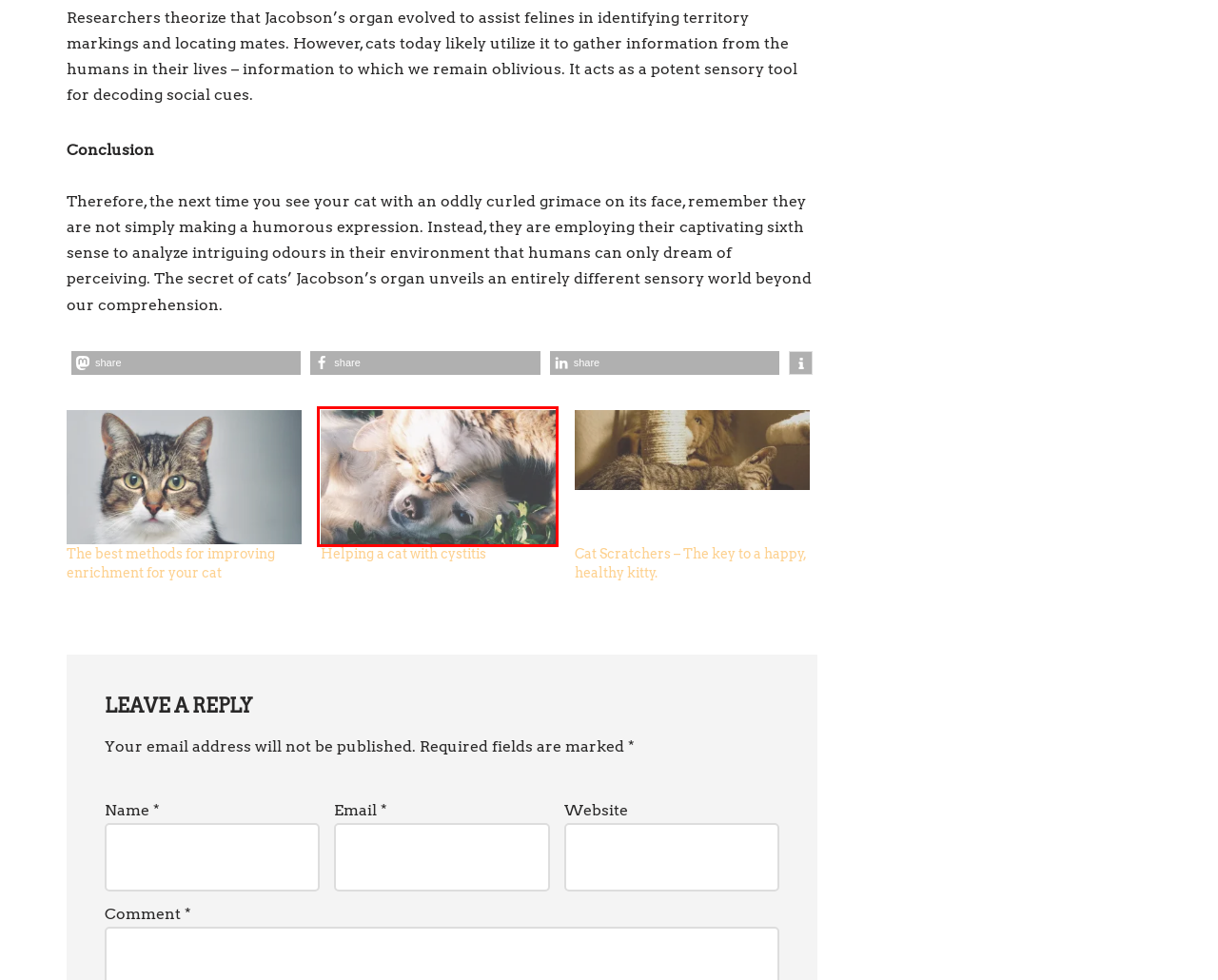Review the screenshot of a webpage containing a red bounding box around an element. Select the description that best matches the new webpage after clicking the highlighted element. The options are:
A. How Dogs Power UK Farming - Woof and Purr
B. Neve - Fast & Lightweight WordPress Theme Ideal for Any Website
C. Cat Scratchers - The key to a happy, healthy kitty. - Woof and Purr
D. Wulfric | The place for natural, sustainable dog treats and toys
E. Helping a cat with cystitis - Woof and Purr Blog -
F. Woof and Purr - The Home of Pet Care
G. Share₂Fedi
H. The Ultimate Guide to Enrichment - Woof and Purr

E